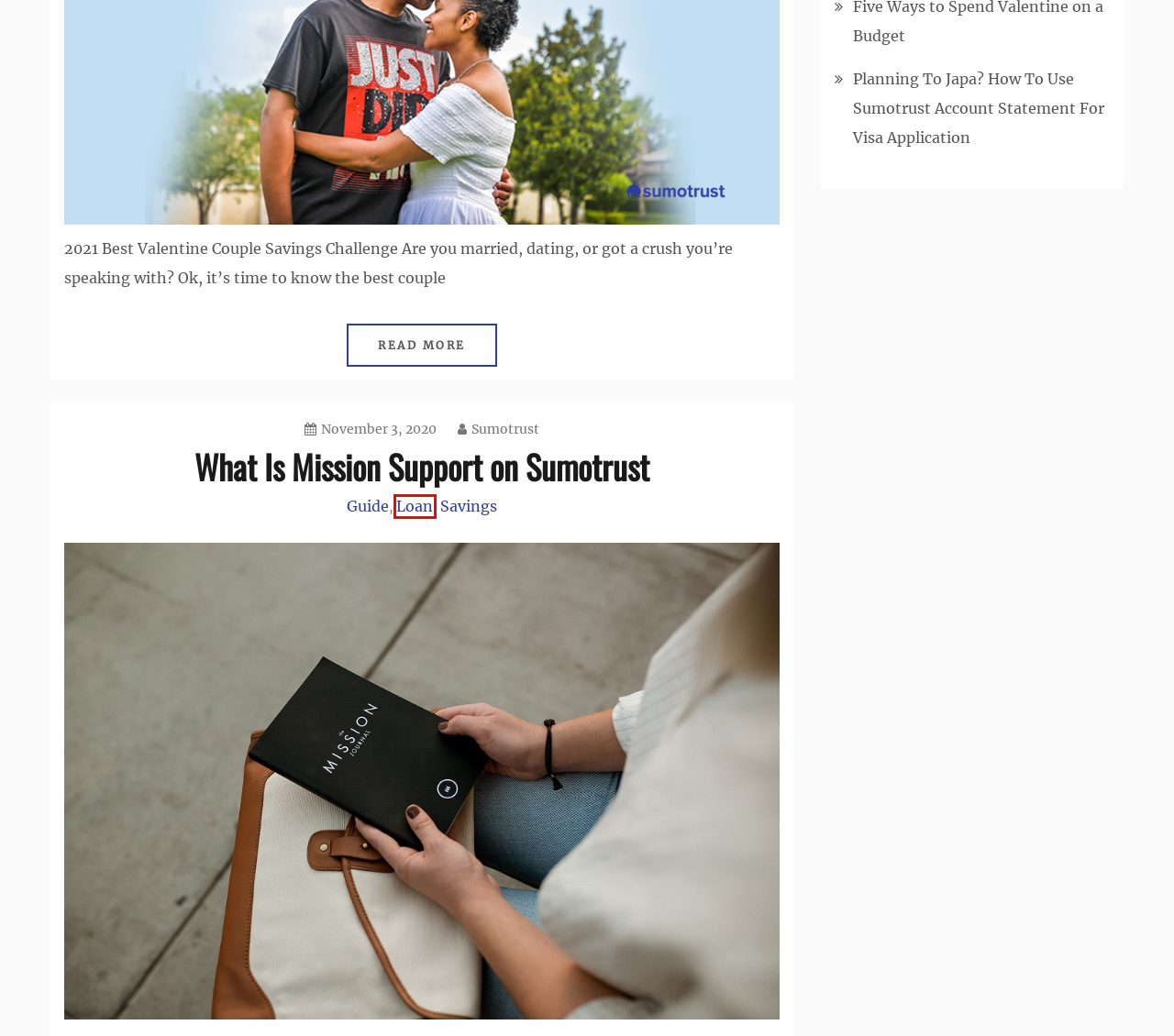Inspect the provided webpage screenshot, concentrating on the element within the red bounding box. Select the description that best represents the new webpage after you click the highlighted element. Here are the candidates:
A. Savings Archives -
B. FAQs — SumoTrust, Most Trusted Online Savings and Investment platform in Nigeria.
C. Login - SumoTrust
D. Create an Account | SumoTrust
E. How To Use Sumotrust Account Statement For Visa Application
F. What Is Mission Support on Sumotrust -
G. Loan Archives -
H. Annoucement Archives -

G